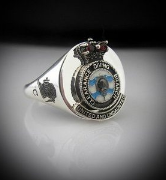Generate an elaborate caption for the given image.

The image showcases a beautifully crafted ring known as the "Clearance Diver Branch Crest Ring." This piece features an intricate design with a central emblem highlighted by a vibrant, circular detail that catches the eye. The emblem represents the Diver Branch, suggesting a connection to maritime service or a specific naval unit.

The ring is primarily made of sterling silver, complemented by a 9 carat gold emblem that is separate from the main body of the ring. This combination of materials not only enhances its aesthetic appeal but also signifies a level of craftsmanship that is both unique and significant for those who have served in the military.

Additional features include decorative elements on the side of the band, possibly symbolizing rank or affiliation, making it an ideal piece for commemorating service years and achievements. The item is priced at £85.00, reflecting its quality and the specialized nature of military jewelry. Engraving options are available, allowing for personalization with initials, surnames, or military numbers, providing a sentimental touch for the wearer.